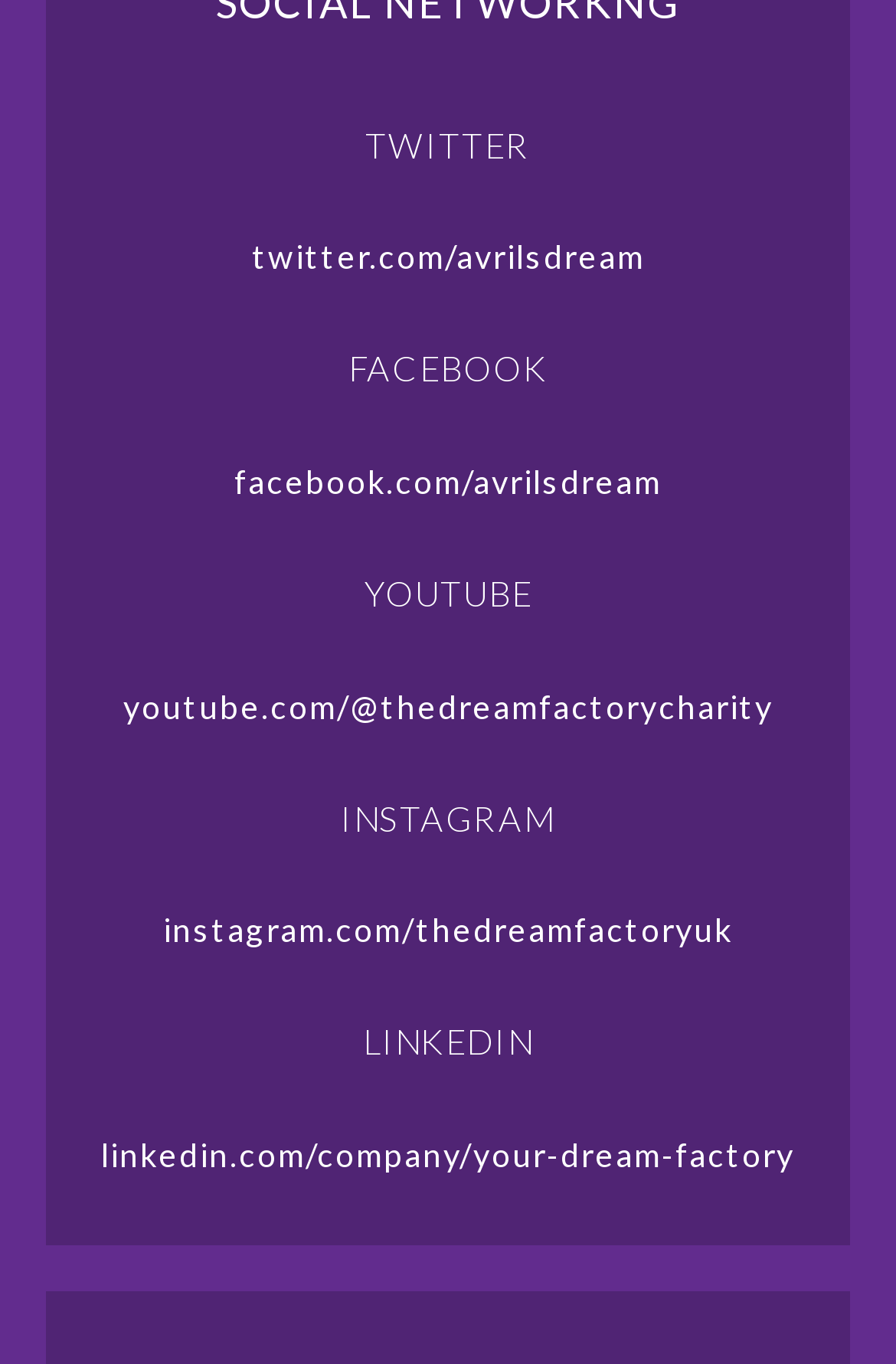Refer to the image and provide an in-depth answer to the question:
What is the URL of the YouTube channel?

I can find the URL of the YouTube channel by looking at the link associated with the 'YOUTUBE' heading, which is 'youtube.com/@thedreamfactorycharity'.